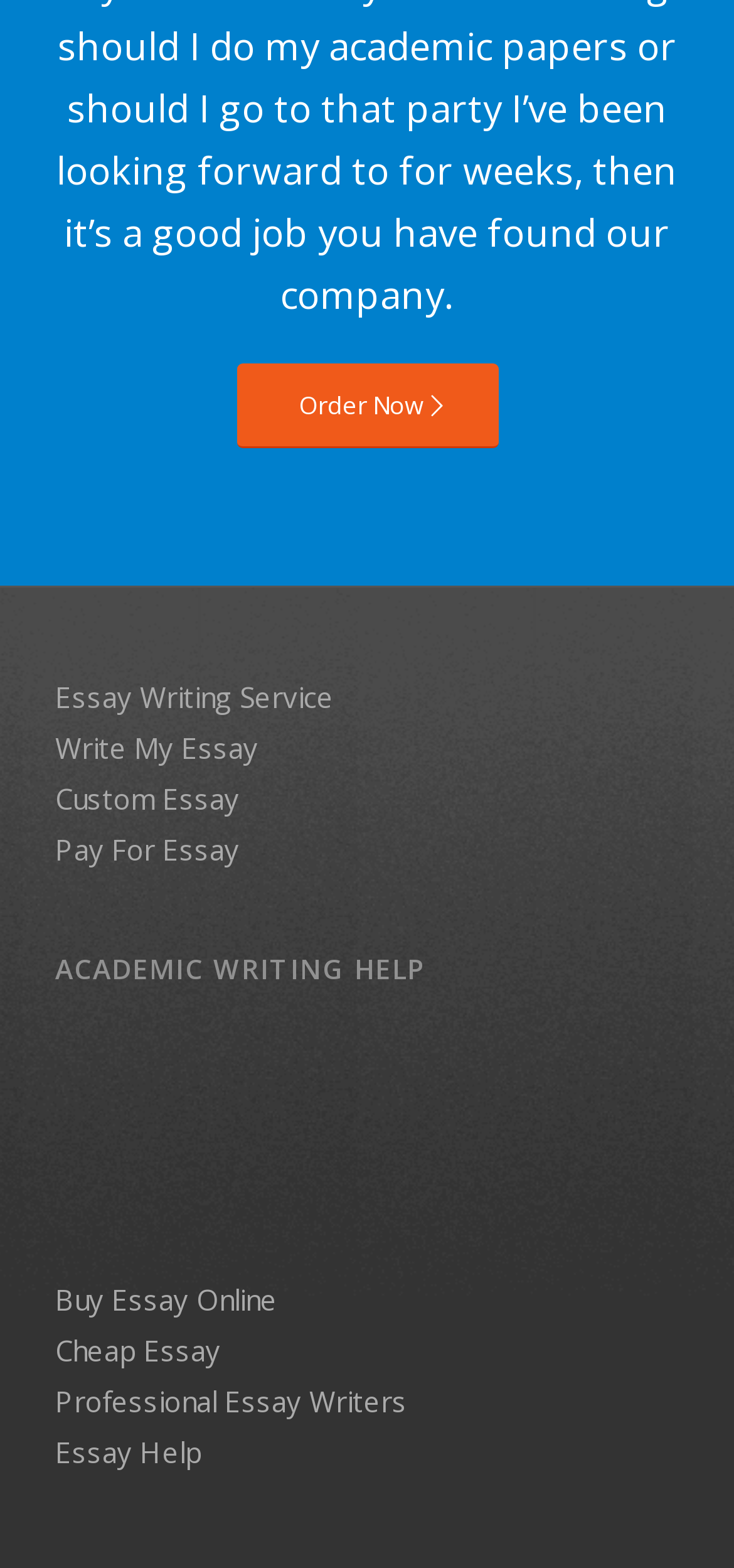What is the category of writing help?
Please give a detailed answer to the question using the information shown in the image.

The heading element 'ACADEMIC WRITING HELP' suggests that the category of writing help provided by this webpage is academic in nature.